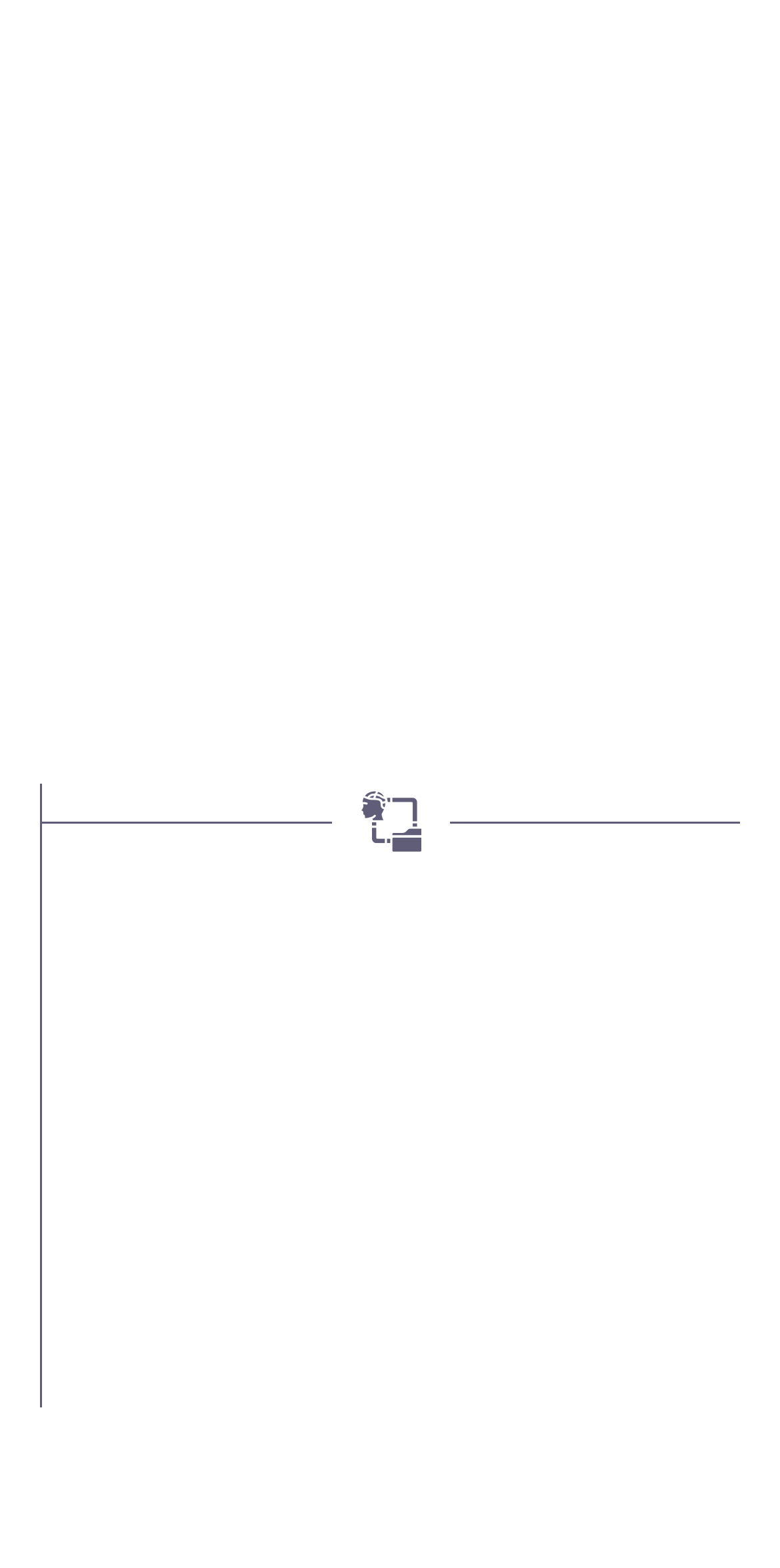How many textboxes are there?
Deliver a detailed and extensive answer to the question.

There are four textboxes in total. The first one is for 'Name (required)', the second one is for 'Email (will not be published) (required)', the third one is for 'Website', and the fourth one is for 'fname'.